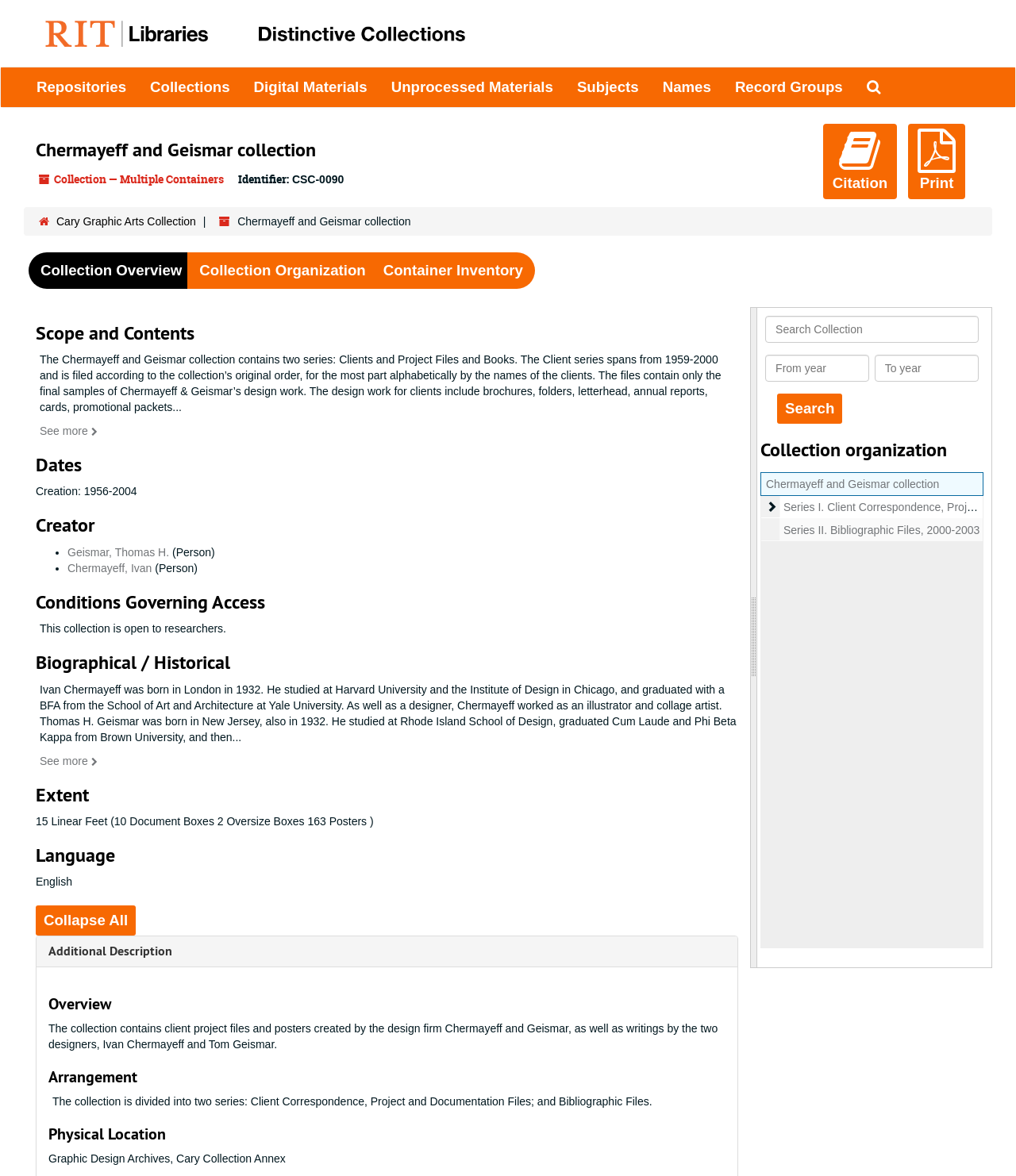Given the description Citation, predict the bounding box coordinates of the UI element. Ensure the coordinates are in the format (top-left x, top-left y, bottom-right x, bottom-right y) and all values are between 0 and 1.

[0.81, 0.105, 0.883, 0.169]